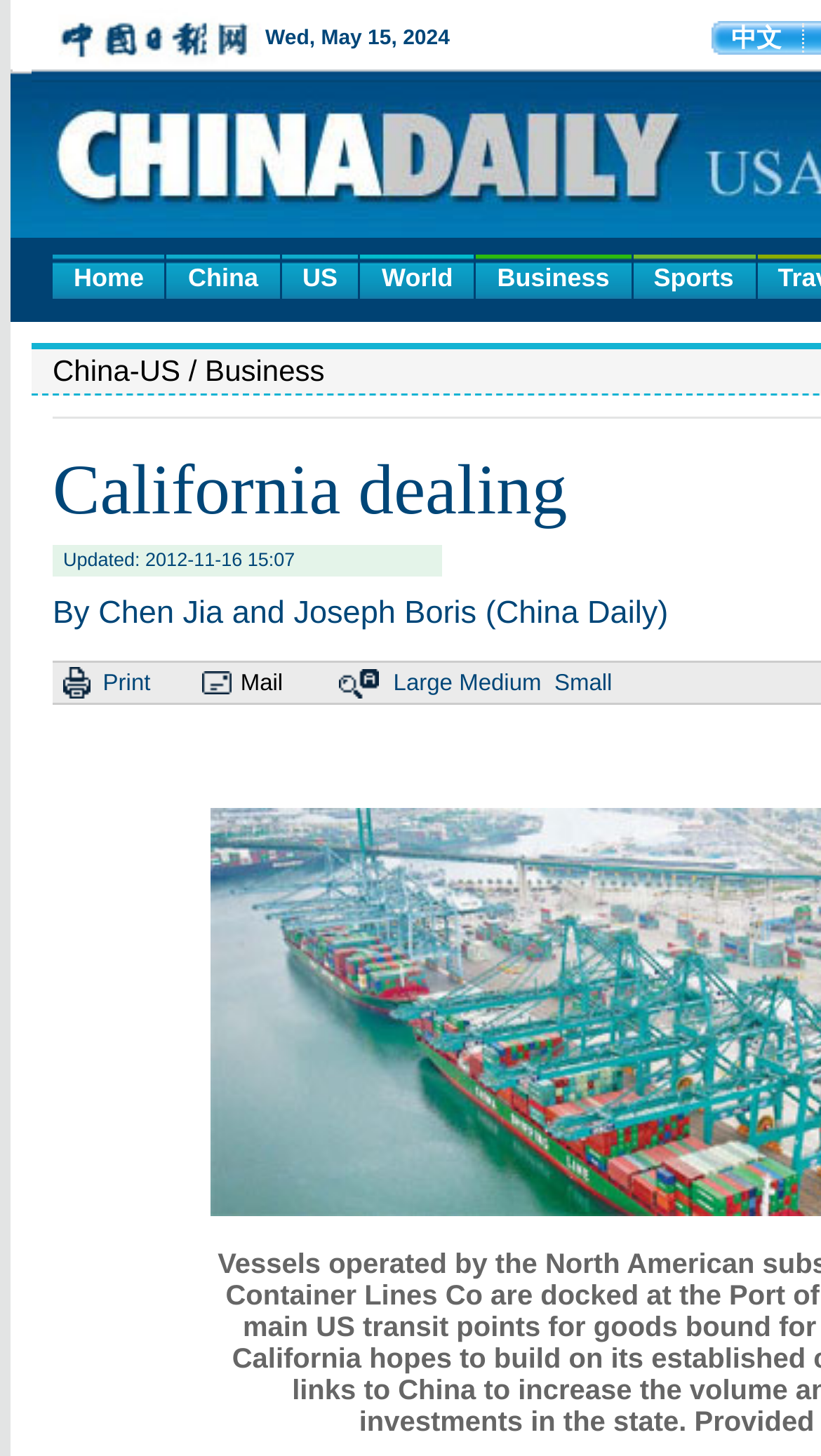Pinpoint the bounding box coordinates of the clickable element to carry out the following instruction: "view China news."

[0.203, 0.175, 0.34, 0.205]